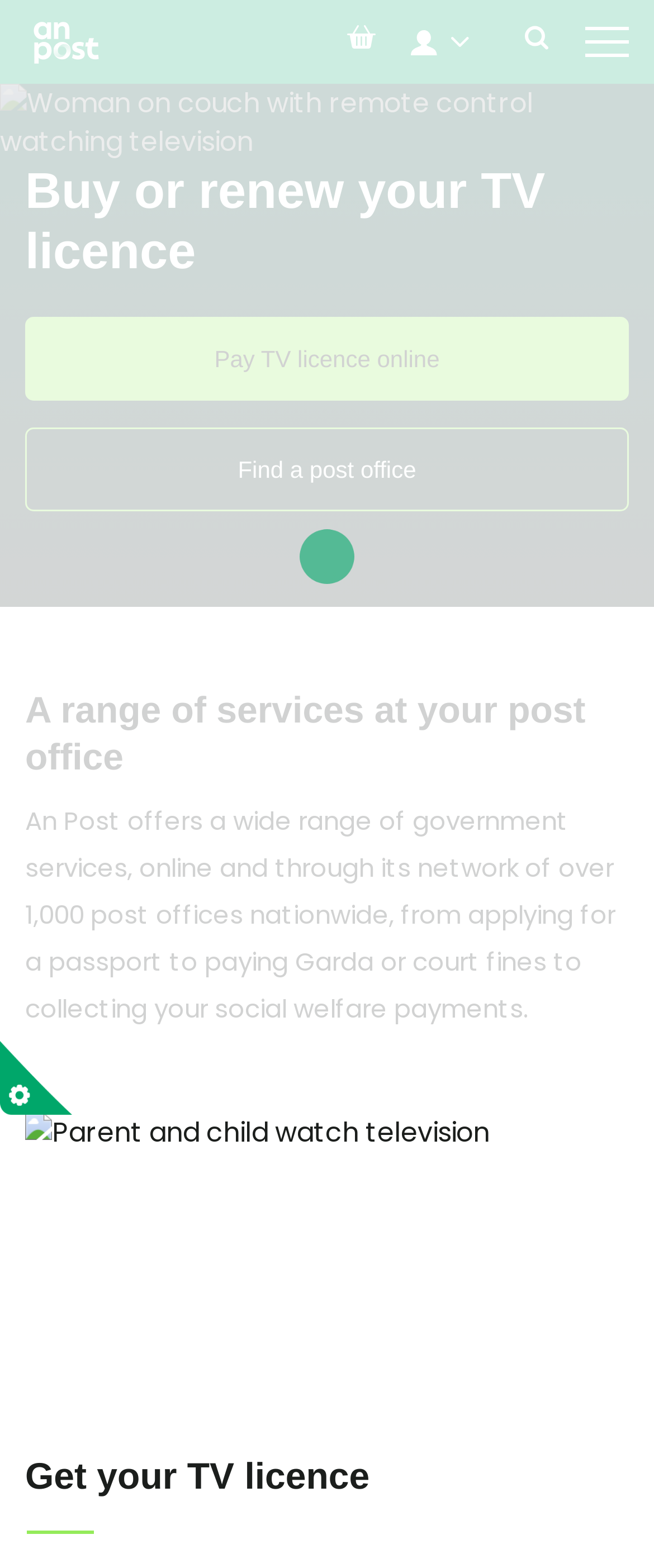Using the provided element description: "alt="search"", identify the bounding box coordinates. The coordinates should be four floats between 0 and 1 in the order [left, top, right, bottom].

[0.803, 0.014, 0.838, 0.039]